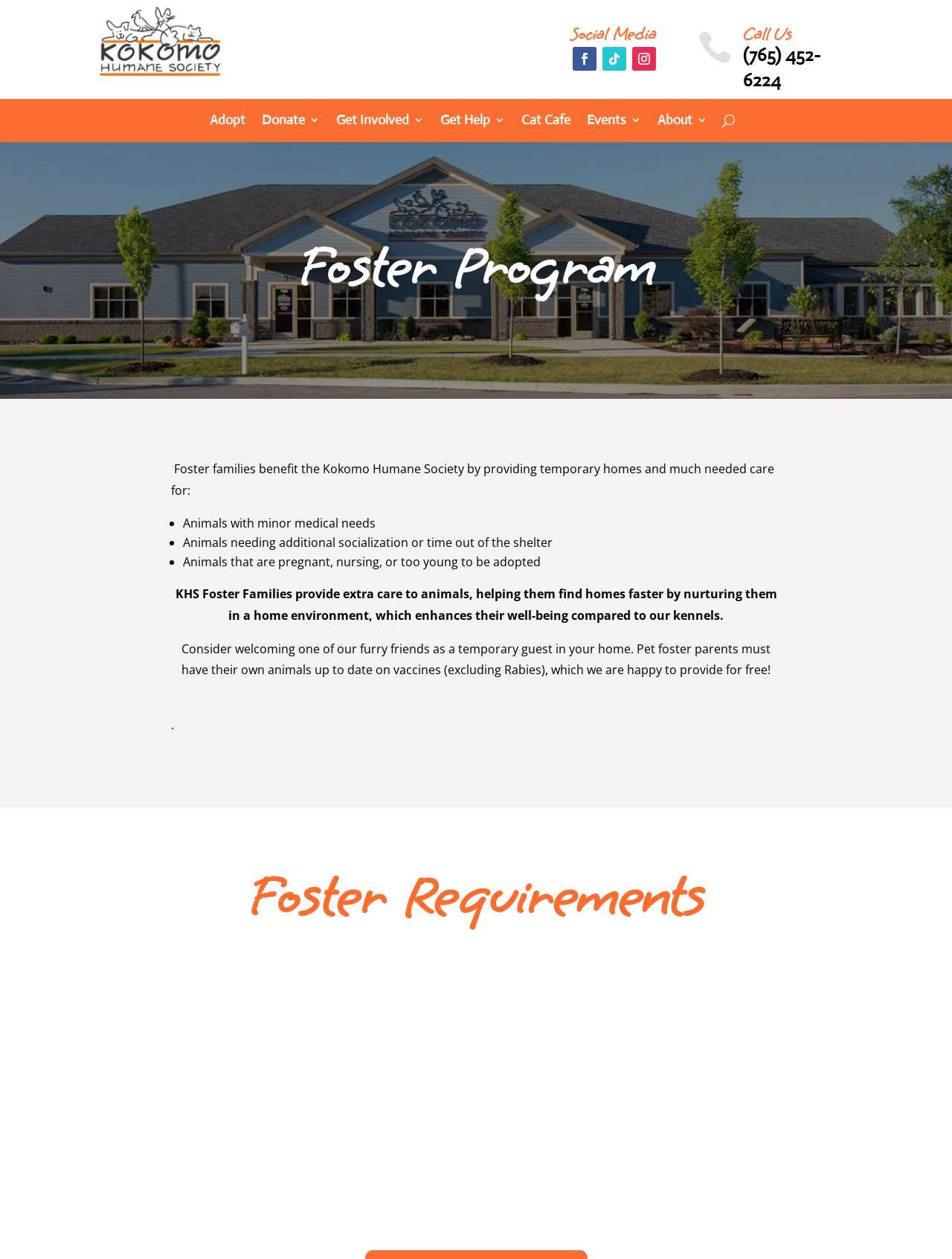What is the phone number to call?
By examining the image, provide a one-word or phrase answer.

(765) 452-6224